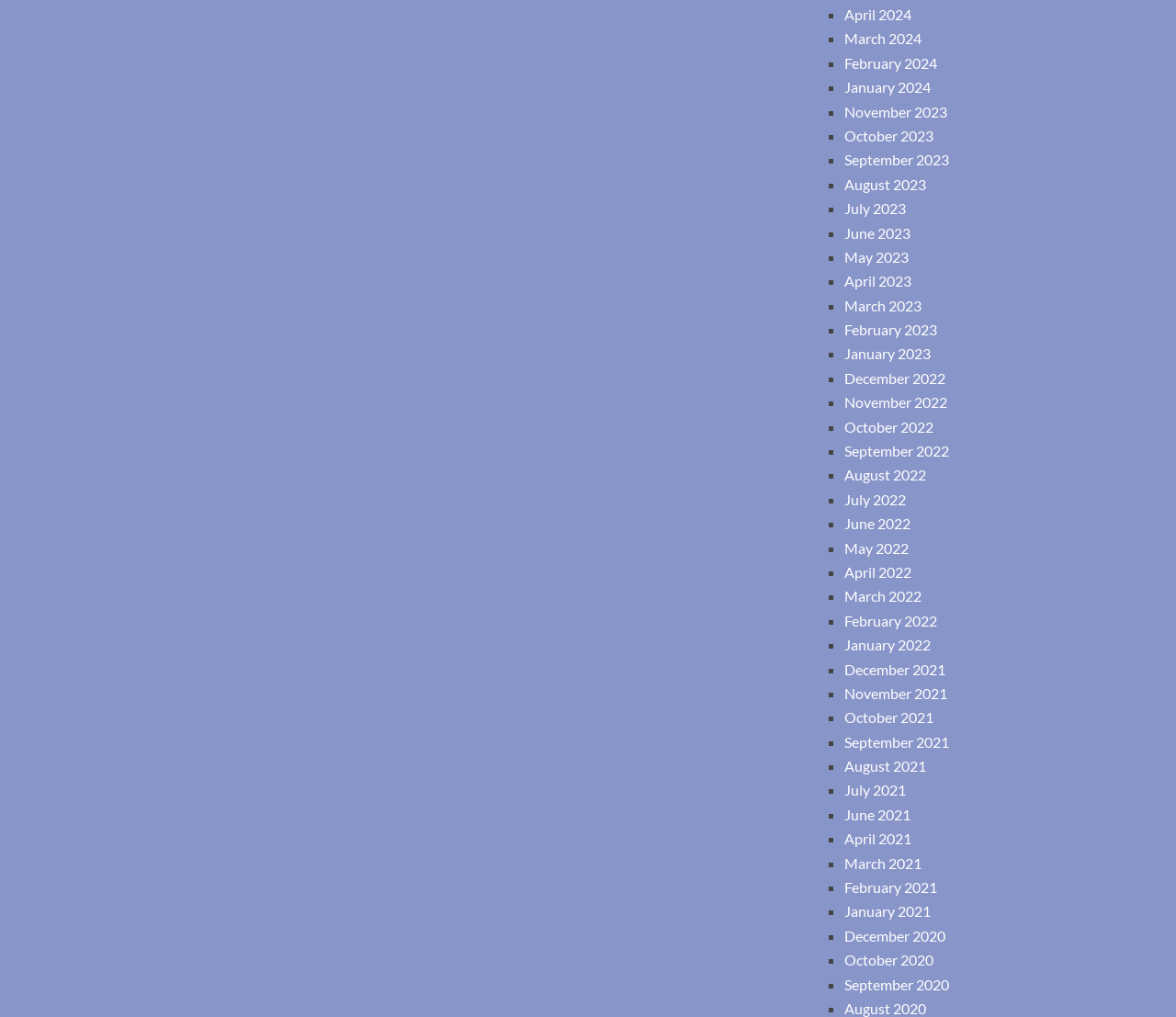What is the earliest month and year link on the webpage?
Based on the visual details in the image, please answer the question thoroughly.

By examining the list of links on the webpage, I found that the earliest month and year link is 'December 2020', which is located at the bottom of the list.